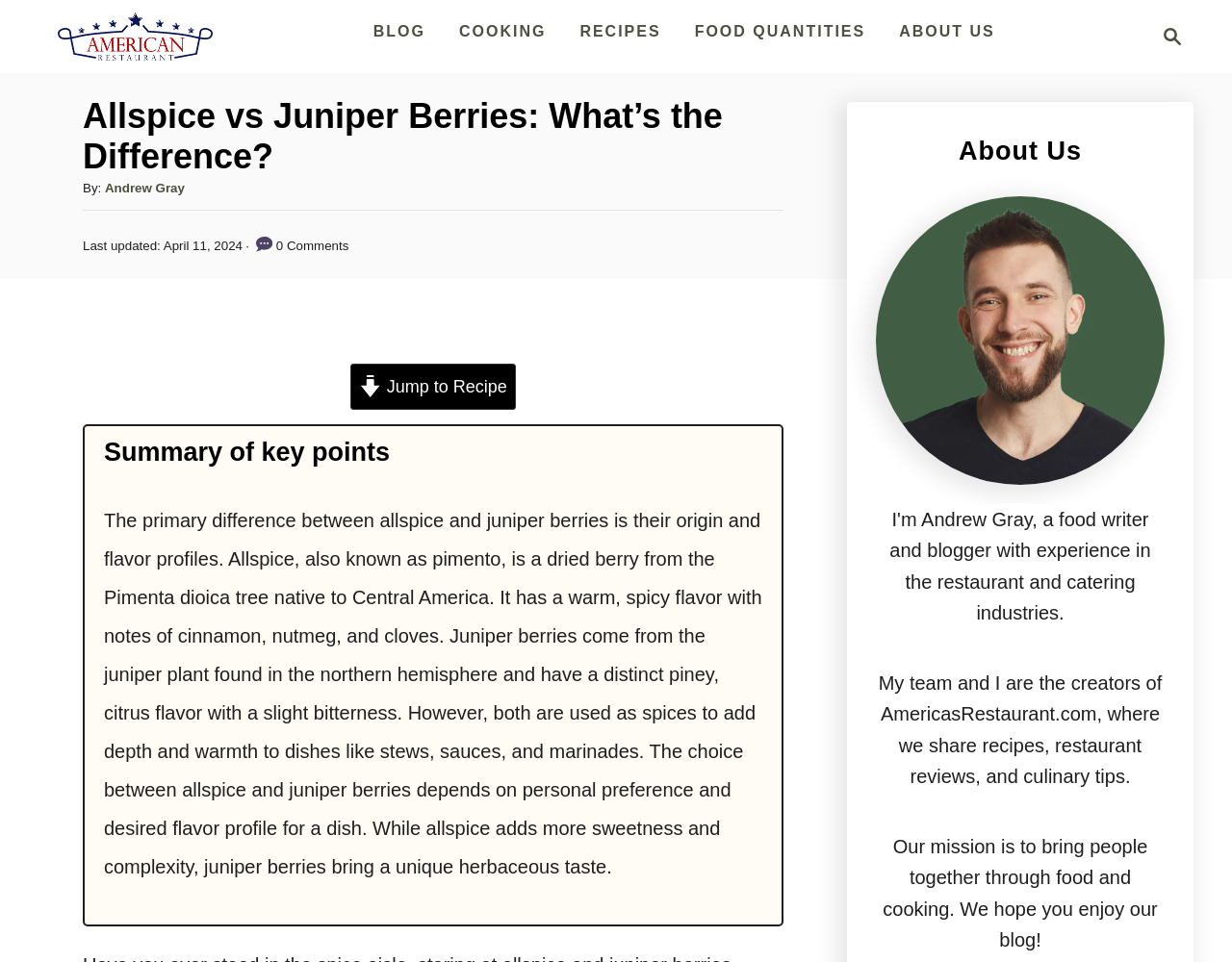Describe in detail what you see on the webpage.

The webpage is about comparing allspice and juniper berries, with a focus on their differences in origin and flavor profiles. At the top right corner, there is a search button with a magnifying glass icon. Below it, there are five navigation links: "BLOG", "COOKING", "RECIPES", "FOOD QUANTITIES", and "ABOUT US". 

On the left side, there is a link to "Américas Restaurant" with a corresponding image. Below this link, there is a header section with the title "Allspice vs Juniper Berries: What’s the Difference?" in a large font. The author's name, "Andrew Gray", is mentioned, along with the date "April 11, 2024". 

There is a "Jump to Recipe" link with an image, followed by a heading "Summary of key points". Below this heading, there is a long paragraph summarizing the differences between allspice and juniper berries, including their origins, flavor profiles, and uses in cooking.

At the bottom right corner, there is an "About Us" section with a heading and a figure. The text describes the mission of the website, which is to bring people together through food and cooking.